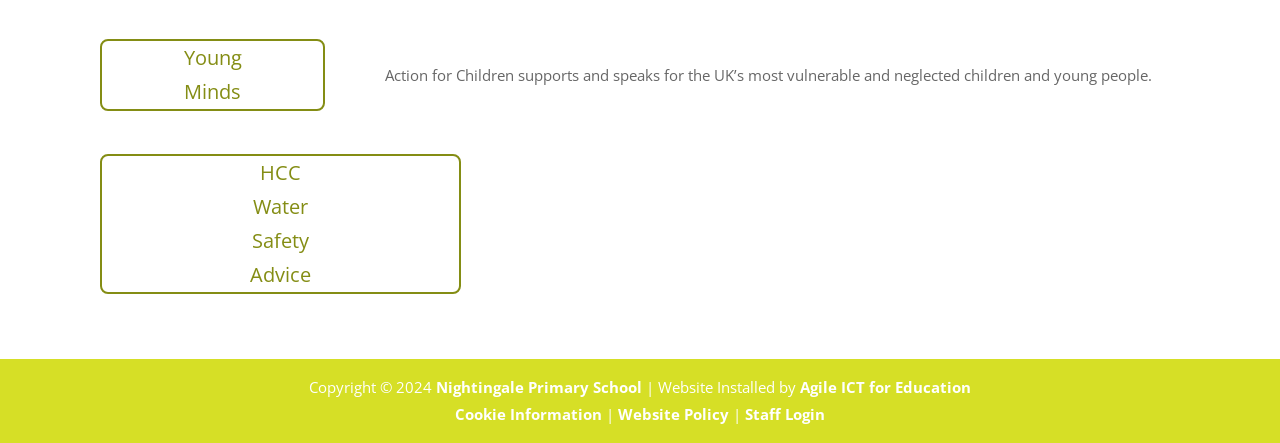Using the webpage screenshot, locate the HTML element that fits the following description and provide its bounding box: "previous comic".

None